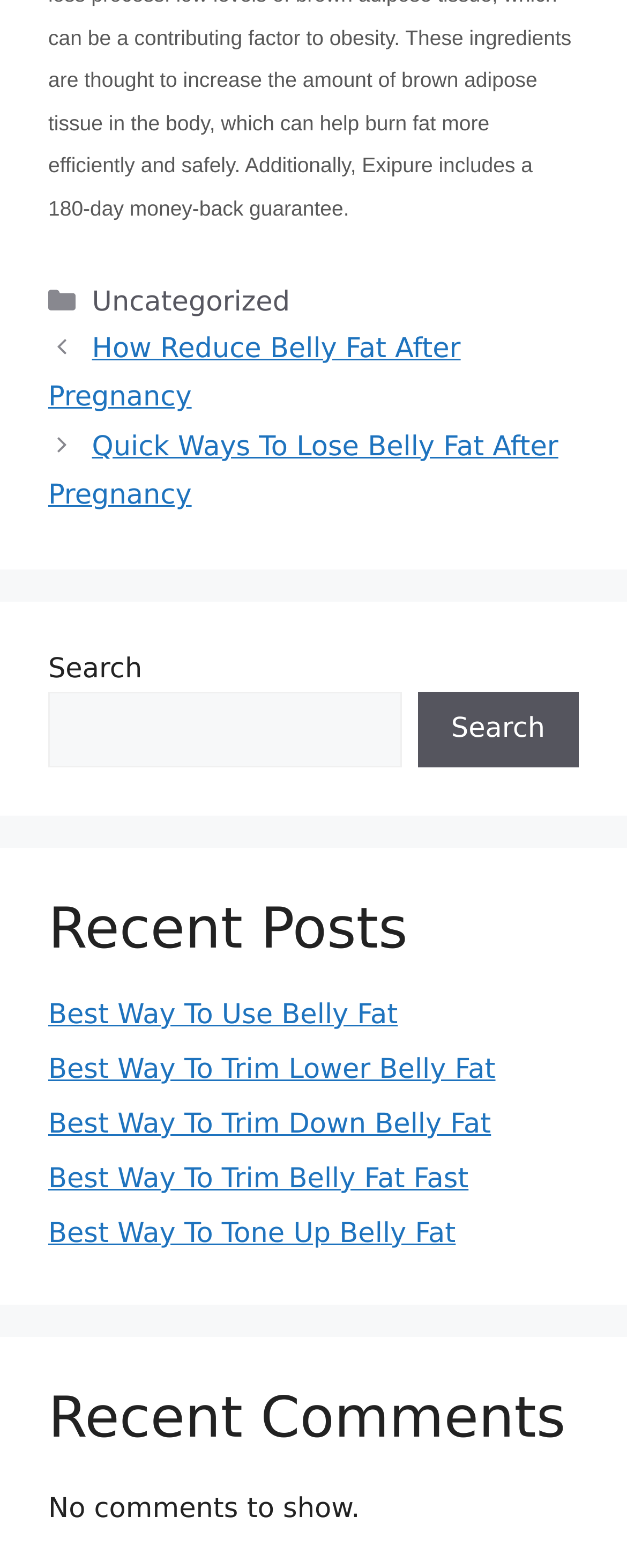How many comments are there in the 'Recent Comments' section?
Provide a short answer using one word or a brief phrase based on the image.

0